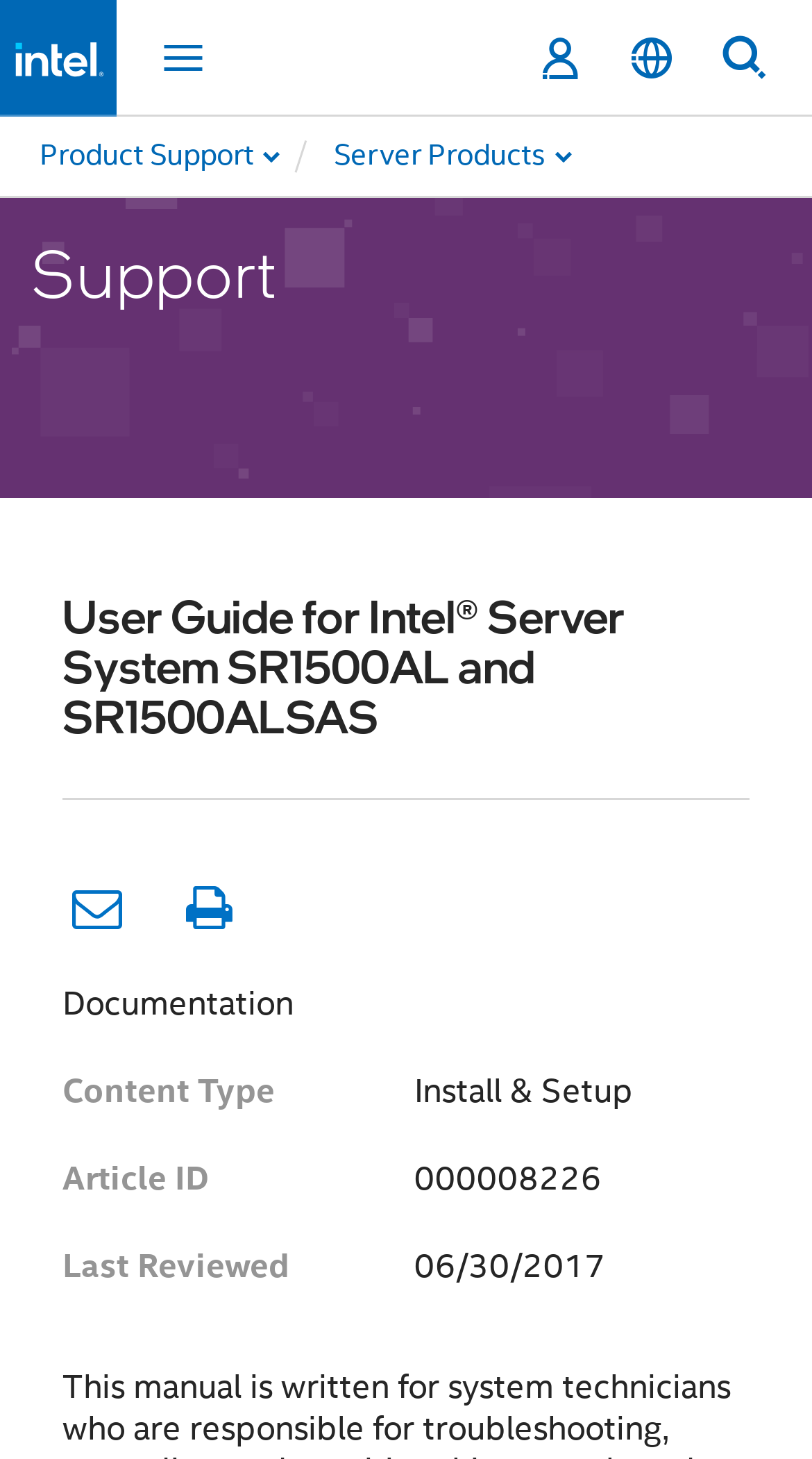Identify the bounding box coordinates for the region to click in order to carry out this instruction: "Click the Intel logo to return to the home page". Provide the coordinates using four float numbers between 0 and 1, formatted as [left, top, right, bottom].

[0.017, 0.028, 0.127, 0.052]